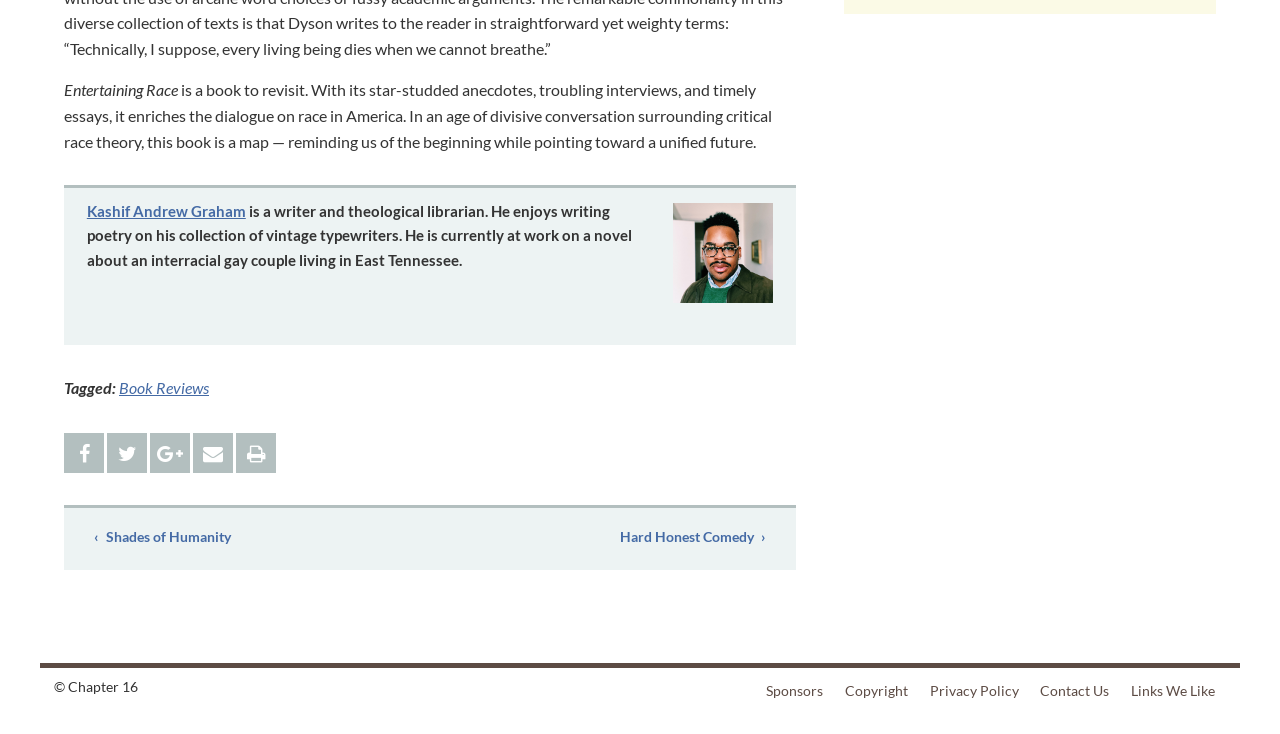What is the name of the website?
Provide an in-depth and detailed explanation in response to the question.

The name of the website is Chapter 16, which is mentioned in the StaticText element with ID 64 at the bottom of the webpage, where it says '© Chapter 16'.